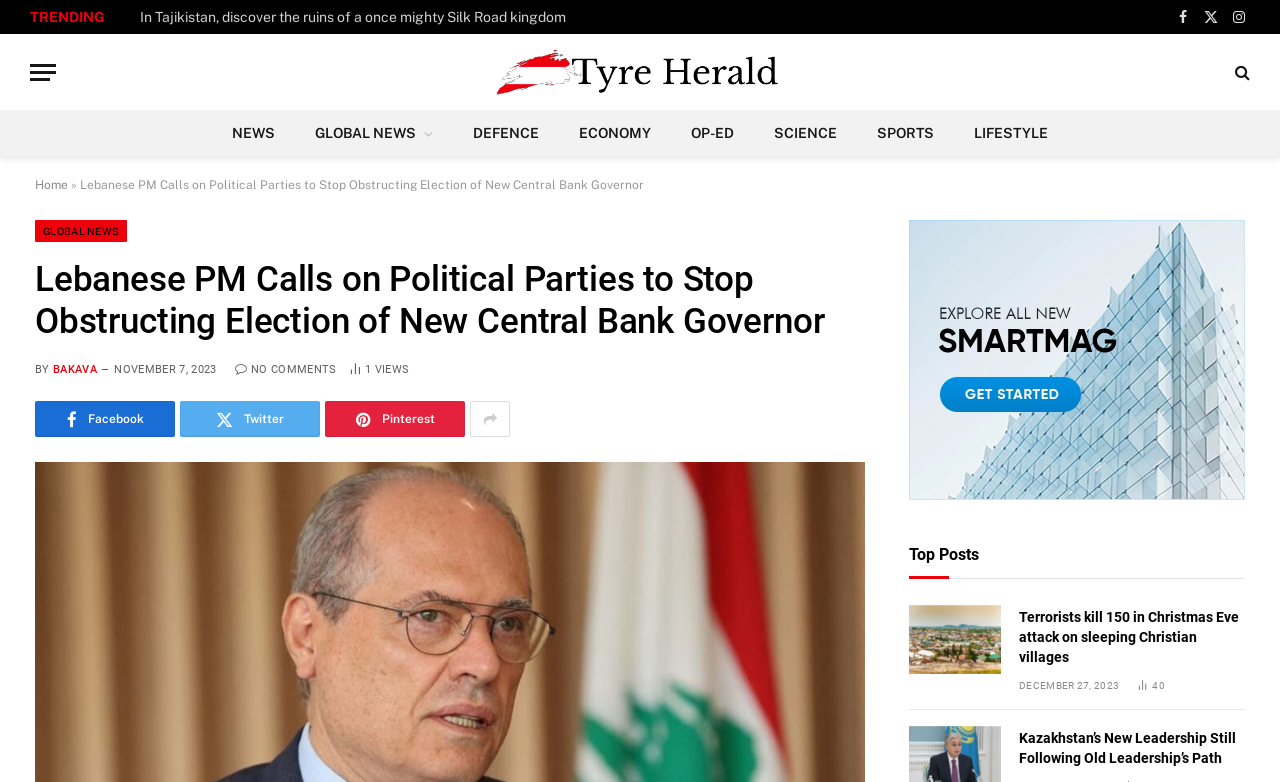What is the primary heading on this webpage?

Lebanese PM Calls on Political Parties to Stop Obstructing Election of New Central Bank Governor